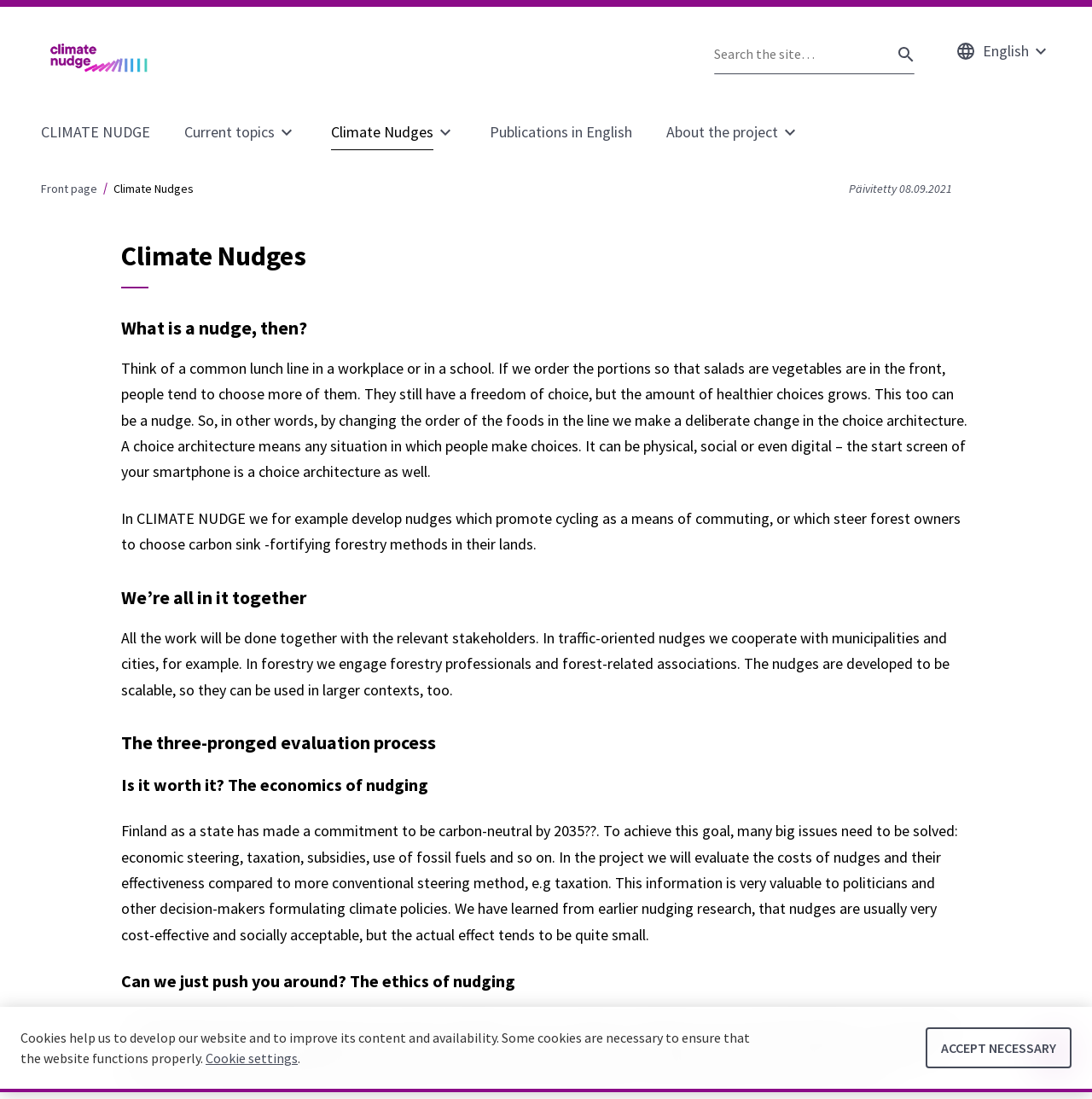Pinpoint the bounding box coordinates of the clickable area necessary to execute the following instruction: "Go to the Climate Nudges page". The coordinates should be given as four float numbers between 0 and 1, namely [left, top, right, bottom].

[0.303, 0.105, 0.397, 0.136]